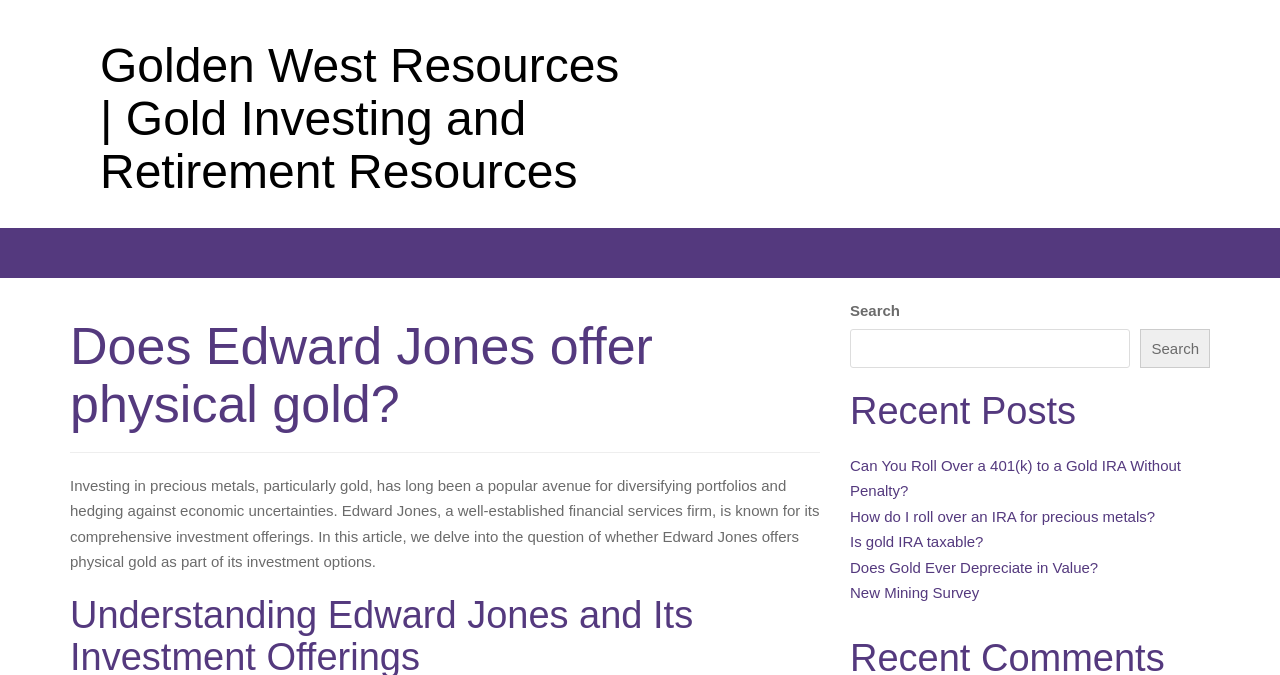Provide the bounding box coordinates for the area that should be clicked to complete the instruction: "Read the article".

[0.055, 0.706, 0.64, 0.845]